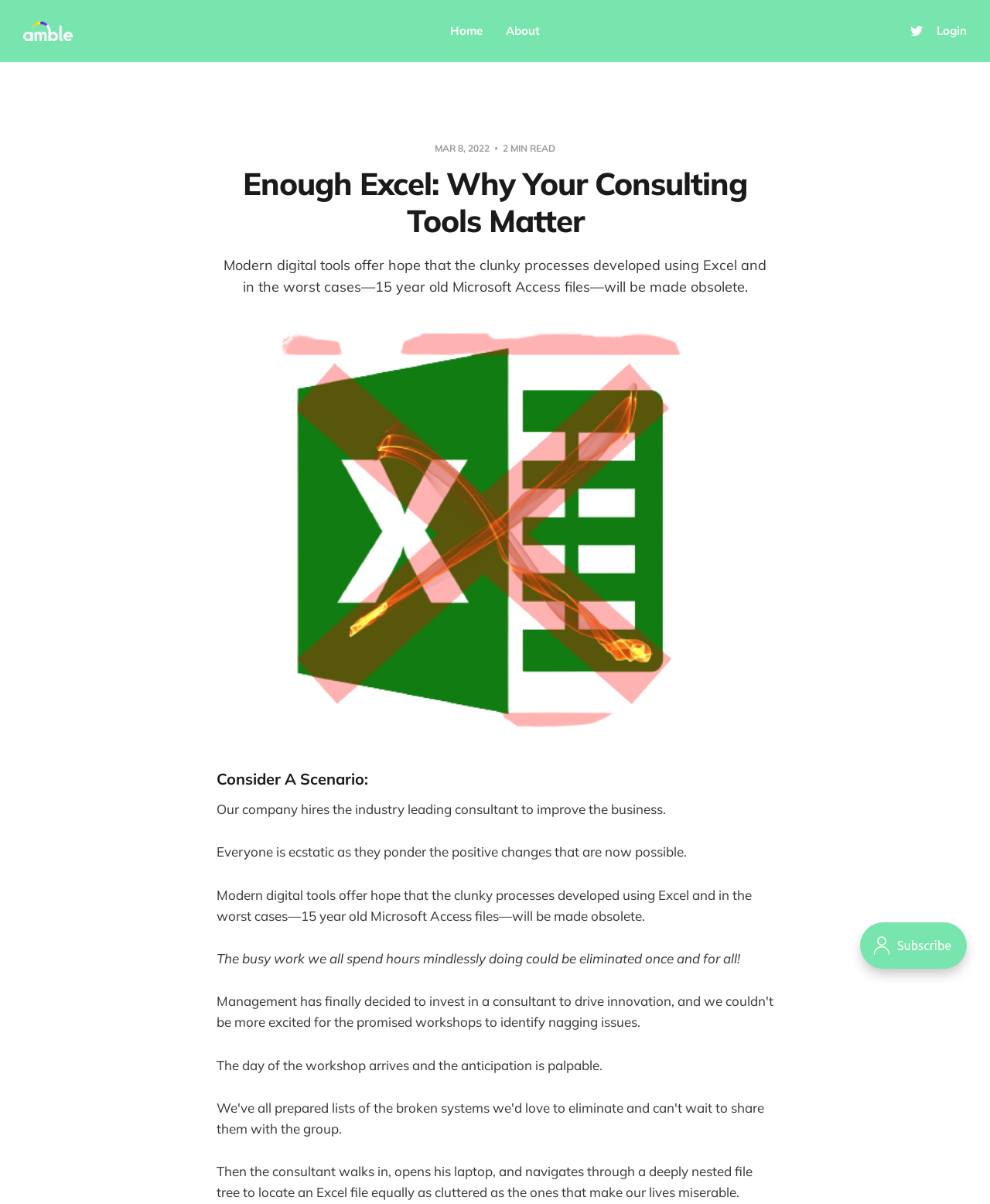Using the given description, provide the bounding box coordinates formatted as (top-left x, top-left y, bottom-right x, bottom-right y), with all values being floating point numbers between 0 and 1. Description: Login

[0.946, 0.018, 0.977, 0.033]